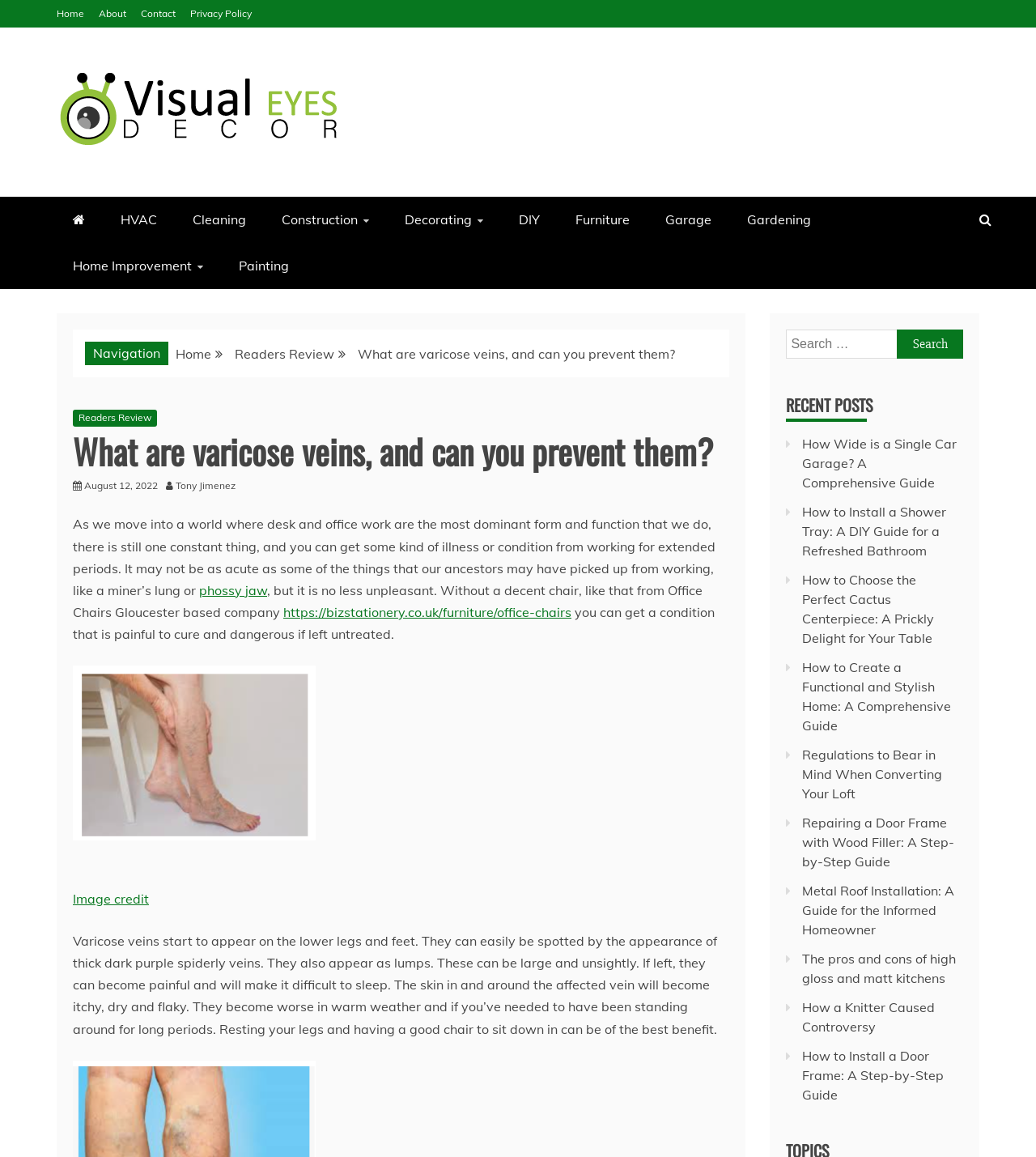Extract the bounding box of the UI element described as: "Readers Review".

[0.07, 0.354, 0.152, 0.368]